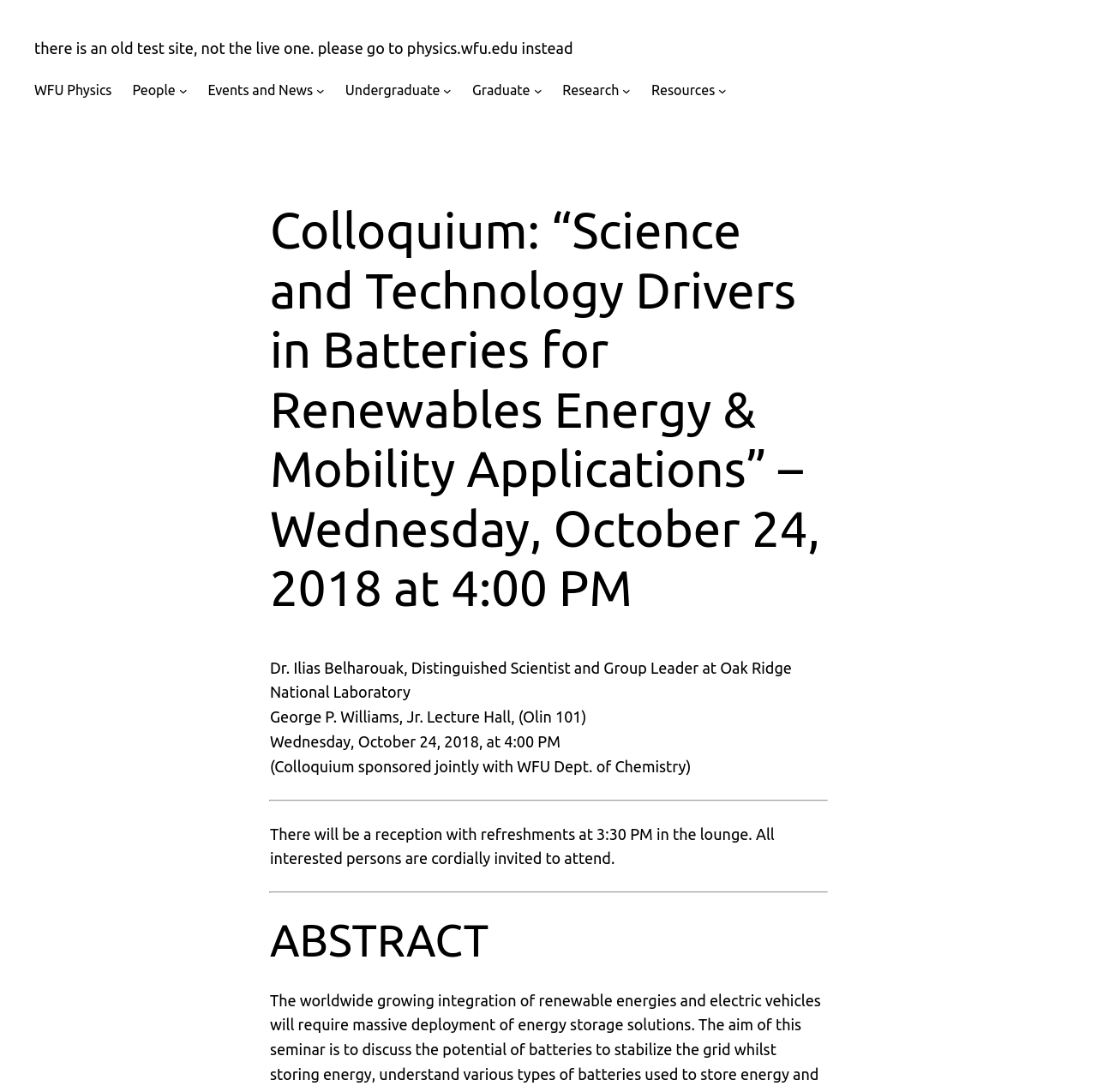Identify the bounding box coordinates for the element you need to click to achieve the following task: "visit the old test site". The coordinates must be four float values ranging from 0 to 1, formatted as [left, top, right, bottom].

[0.031, 0.036, 0.522, 0.051]